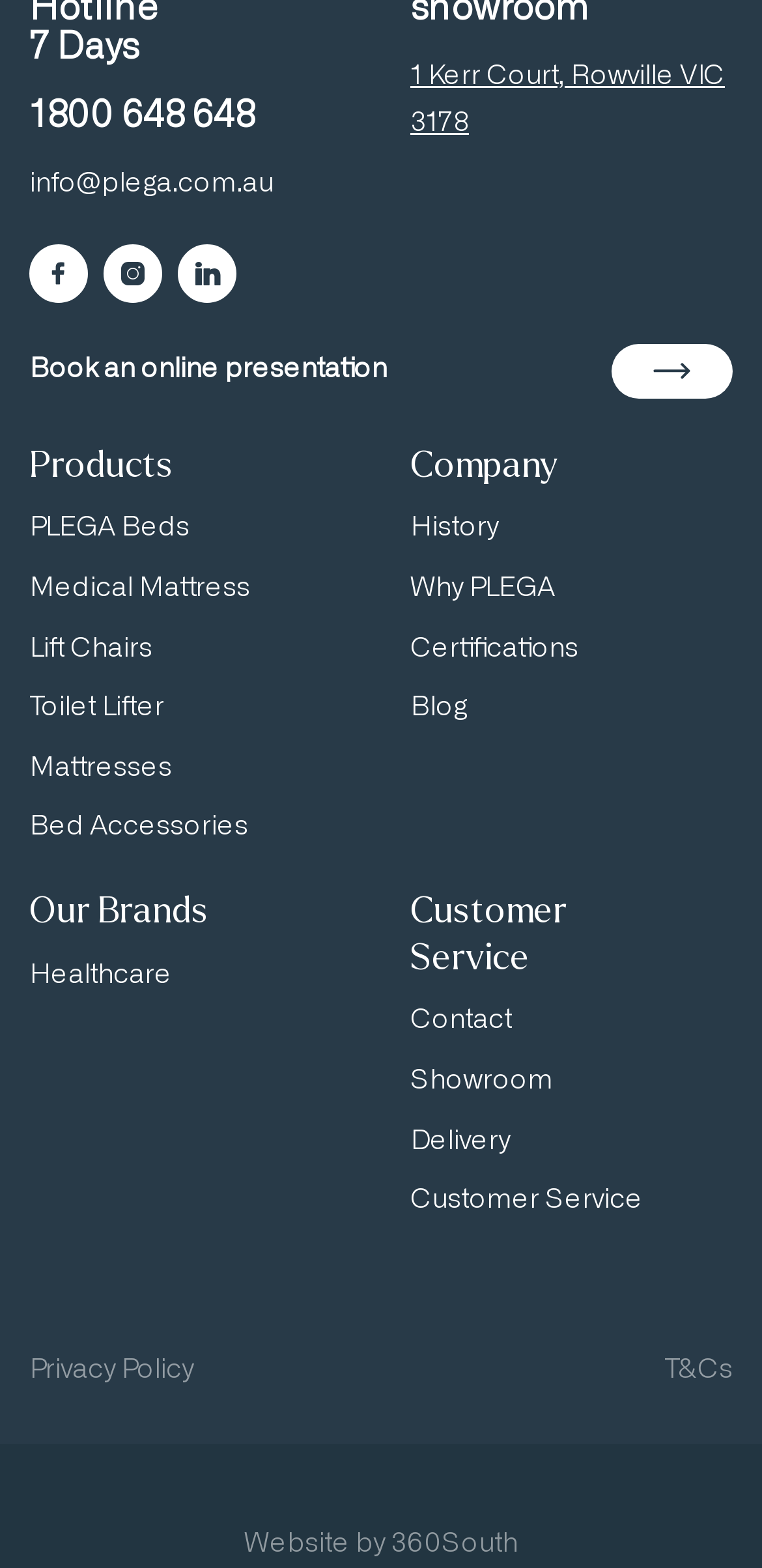What is the purpose of the 'Toilet Lifter' product?
Answer with a single word or phrase by referring to the visual content.

Not specified